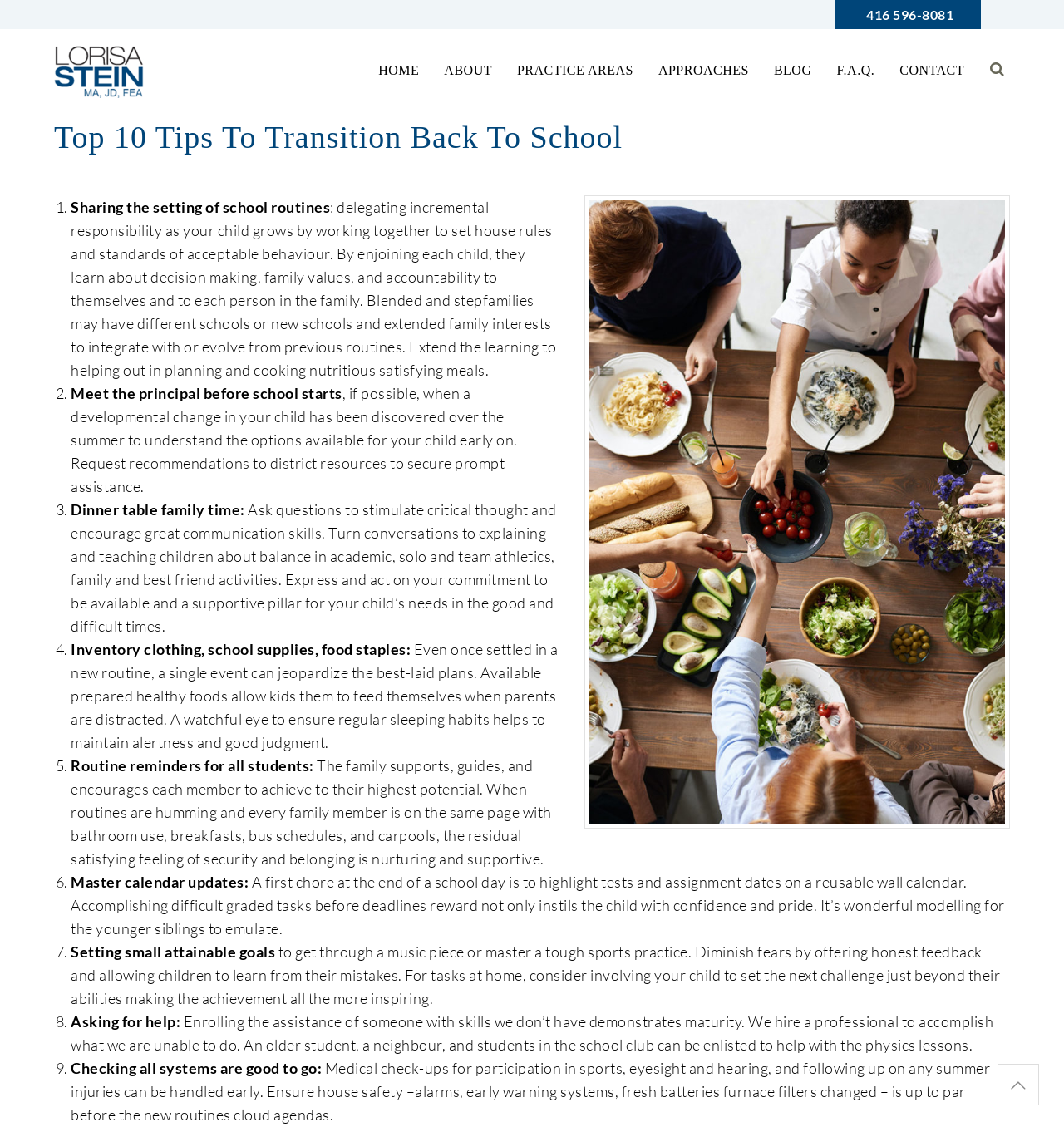Could you determine the bounding box coordinates of the clickable element to complete the instruction: "Contact Us"? Provide the coordinates as four float numbers between 0 and 1, i.e., [left, top, right, bottom].

None